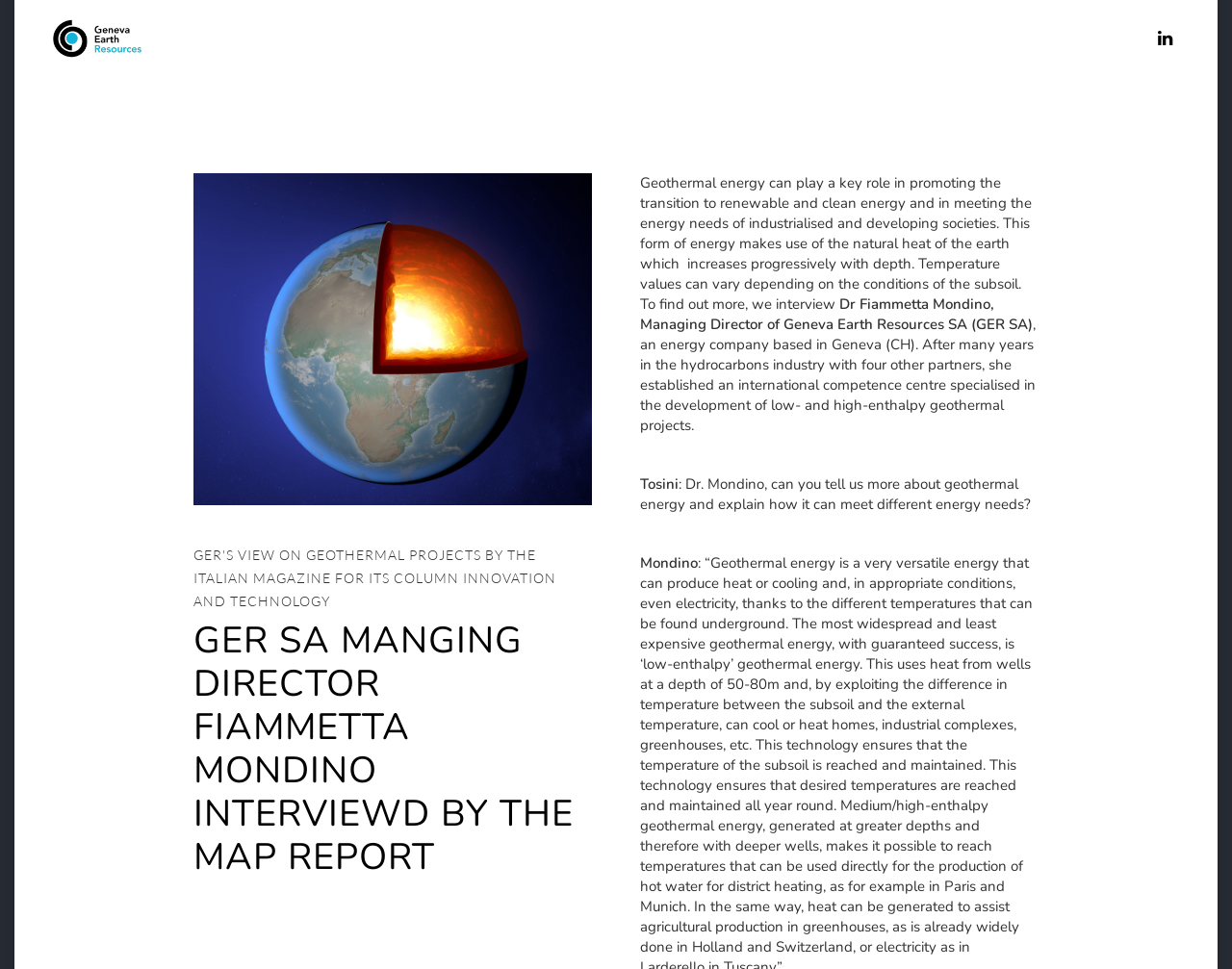Answer briefly with one word or phrase:
What is Dr. Fiammetta Mondino's position?

Managing Director